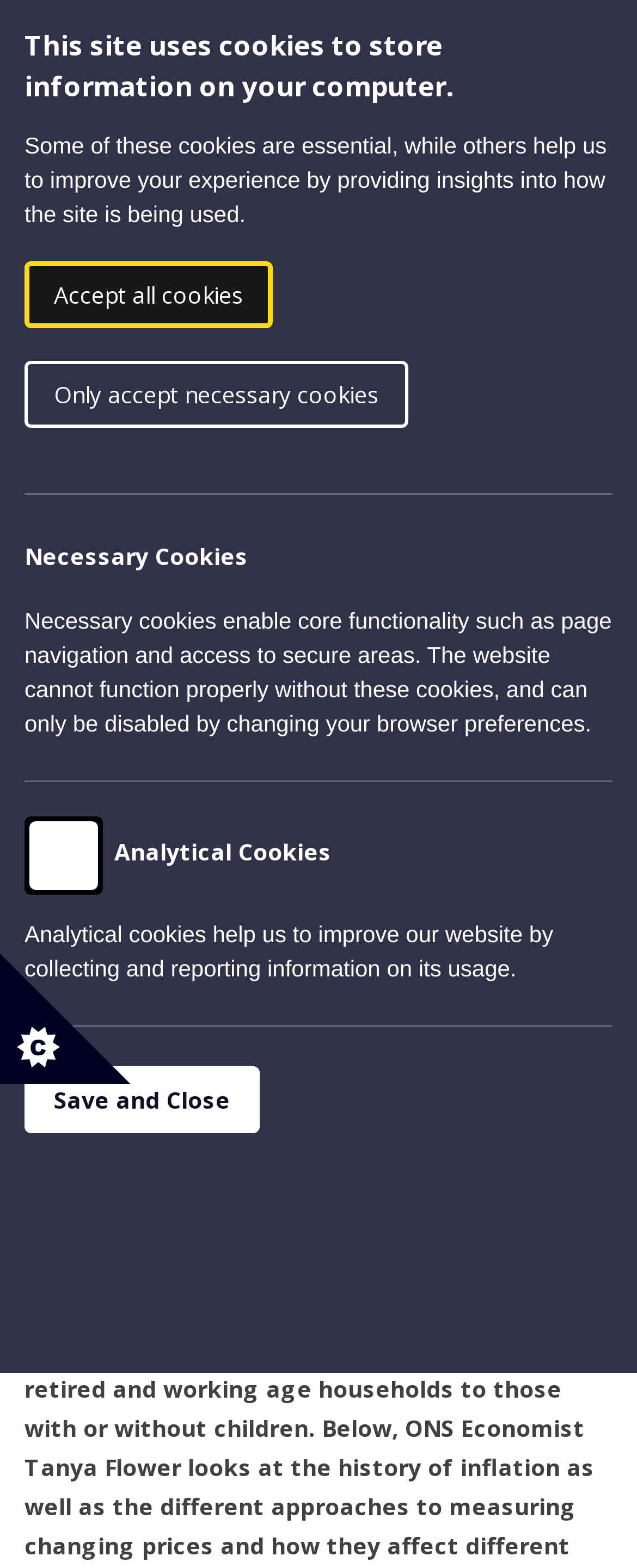Identify the bounding box coordinates of the element to click to follow this instruction: 'View the categories'. Ensure the coordinates are four float values between 0 and 1, provided as [left, top, right, bottom].

[0.038, 0.462, 0.264, 0.482]